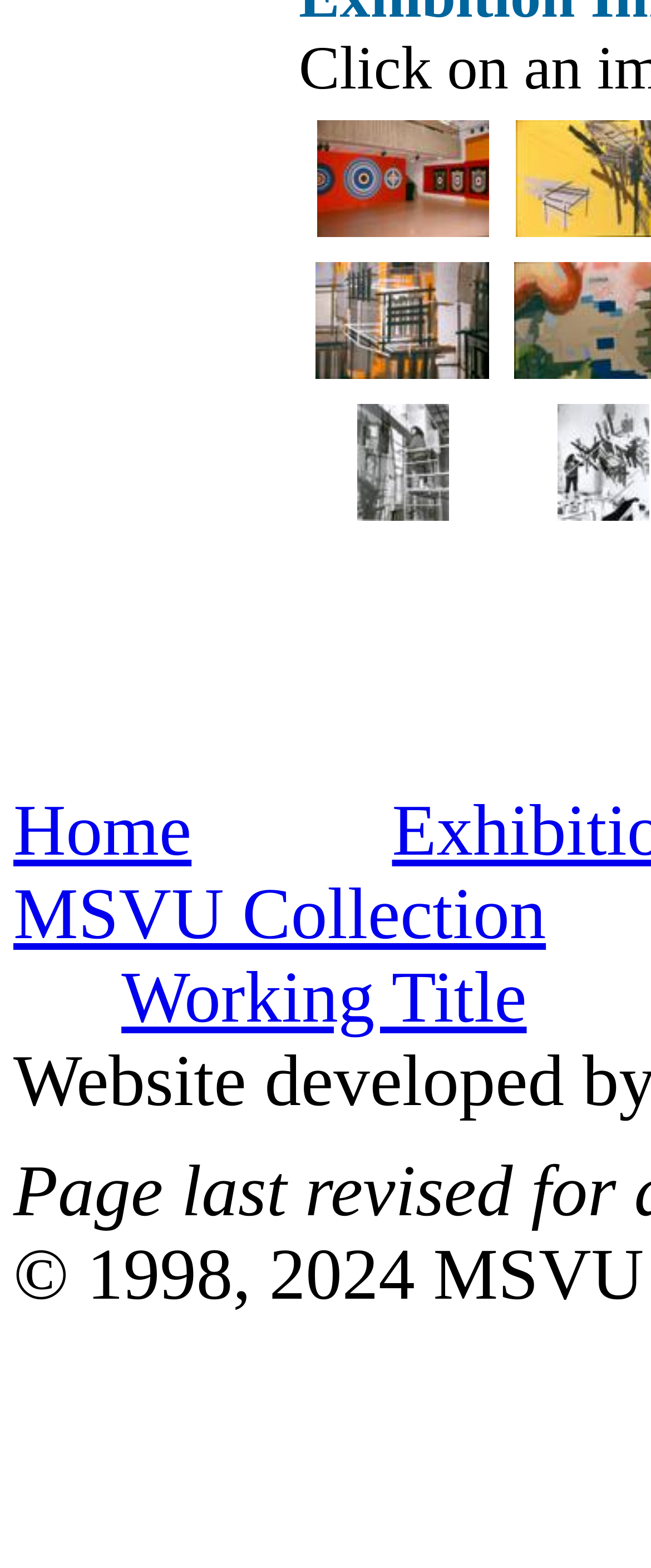Please answer the following query using a single word or phrase: 
How many tracking links are available?

3